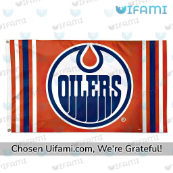Answer in one word or a short phrase: 
What is the shape of the Edmonton Oilers' logo?

Circular